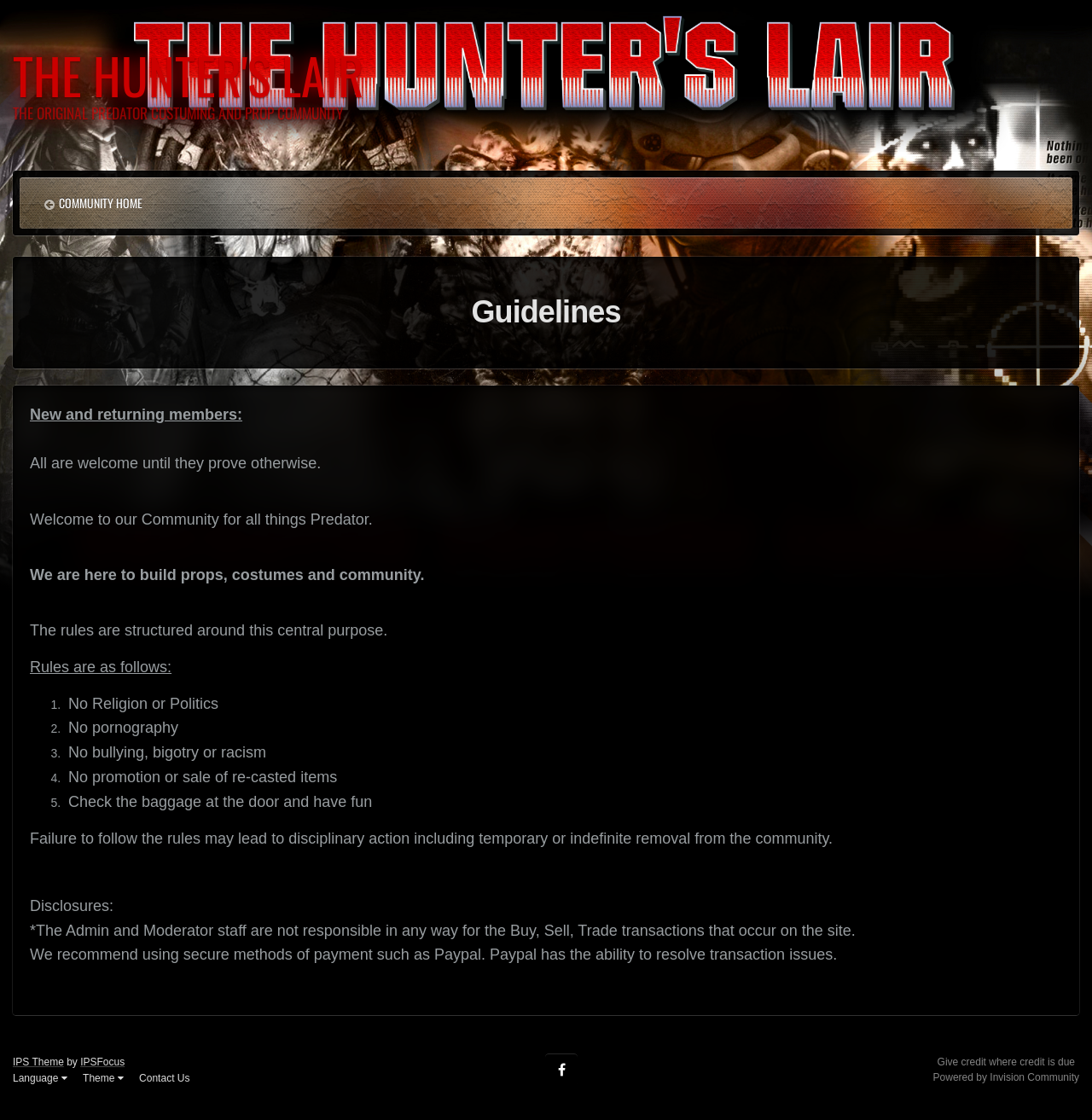What is the tone of the community guidelines?
Using the details shown in the screenshot, provide a comprehensive answer to the question.

The guidelines section starts with a welcoming tone, stating 'All are welcome until they prove otherwise.' and 'We are here to build props, costumes and community.', indicating a friendly and inclusive atmosphere.